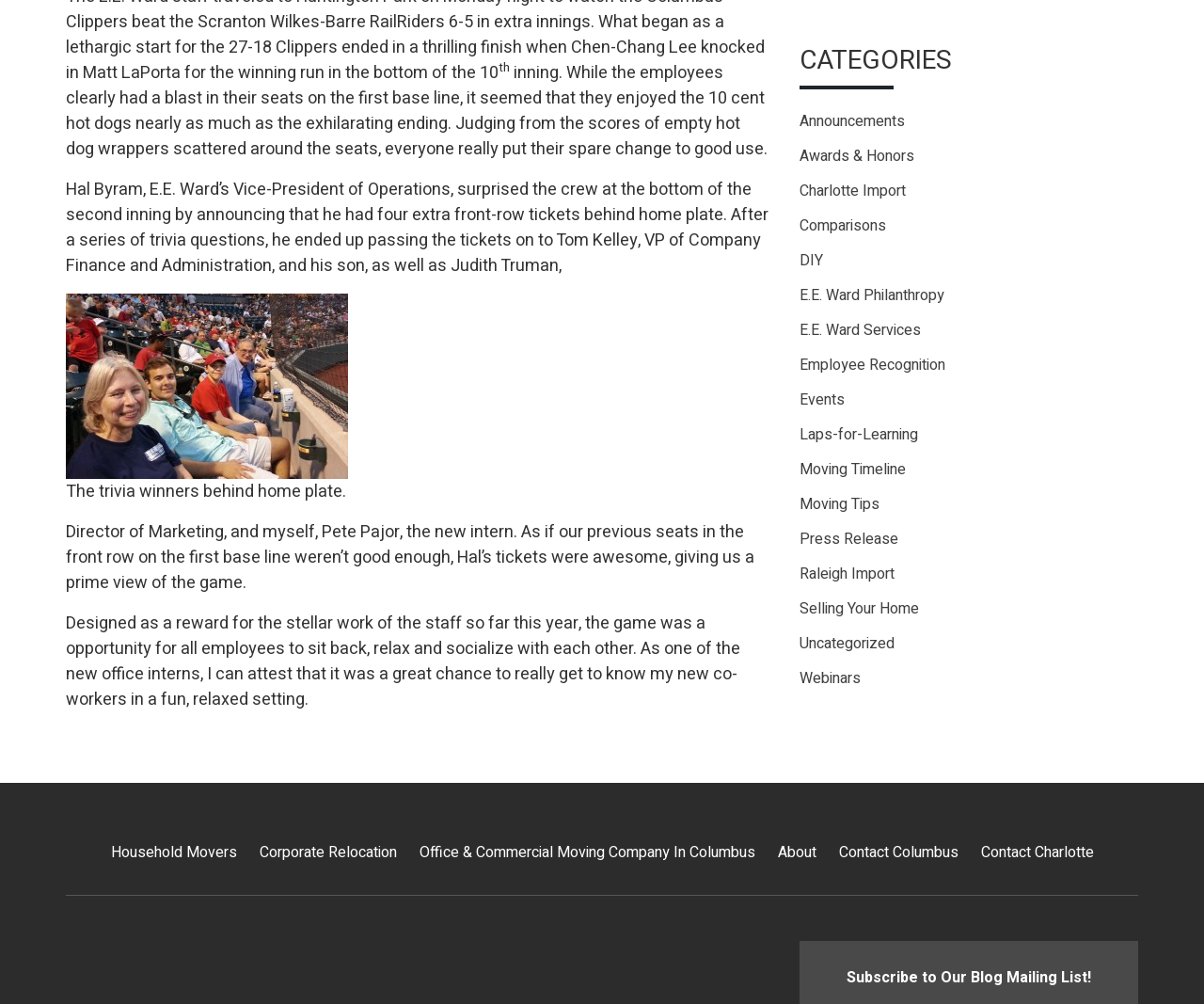Provide the bounding box coordinates, formatted as (top-left x, top-left y, bottom-right x, bottom-right y), with all values being floating point numbers between 0 and 1. Identify the bounding box of the UI element that matches the description: Map & Directions

None